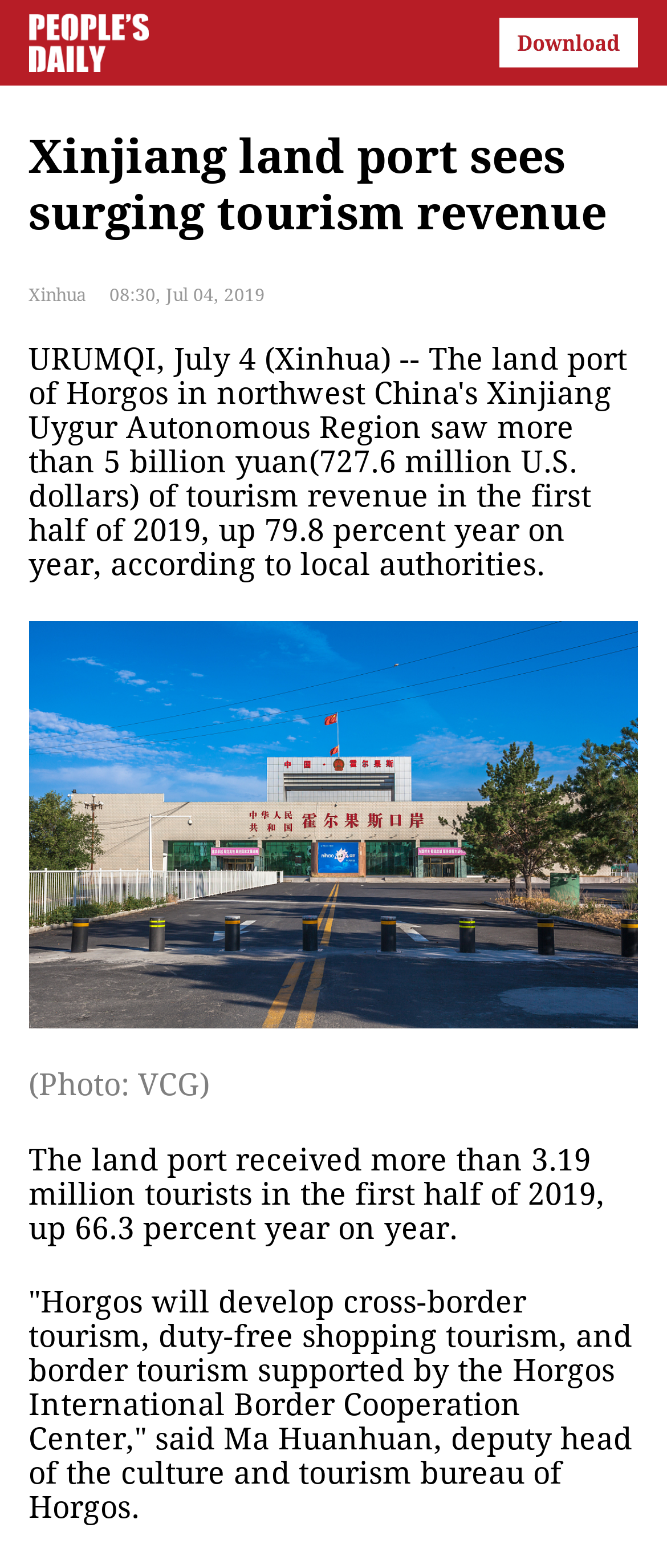Please provide a detailed answer to the question below by examining the image:
What is the name of the region where the land port is located?

The answer can be found in the StaticText element 'Xinjiang land port sees surging tourism revenue' which is the title of the article. It indicates that the land port is located in Xinjiang.